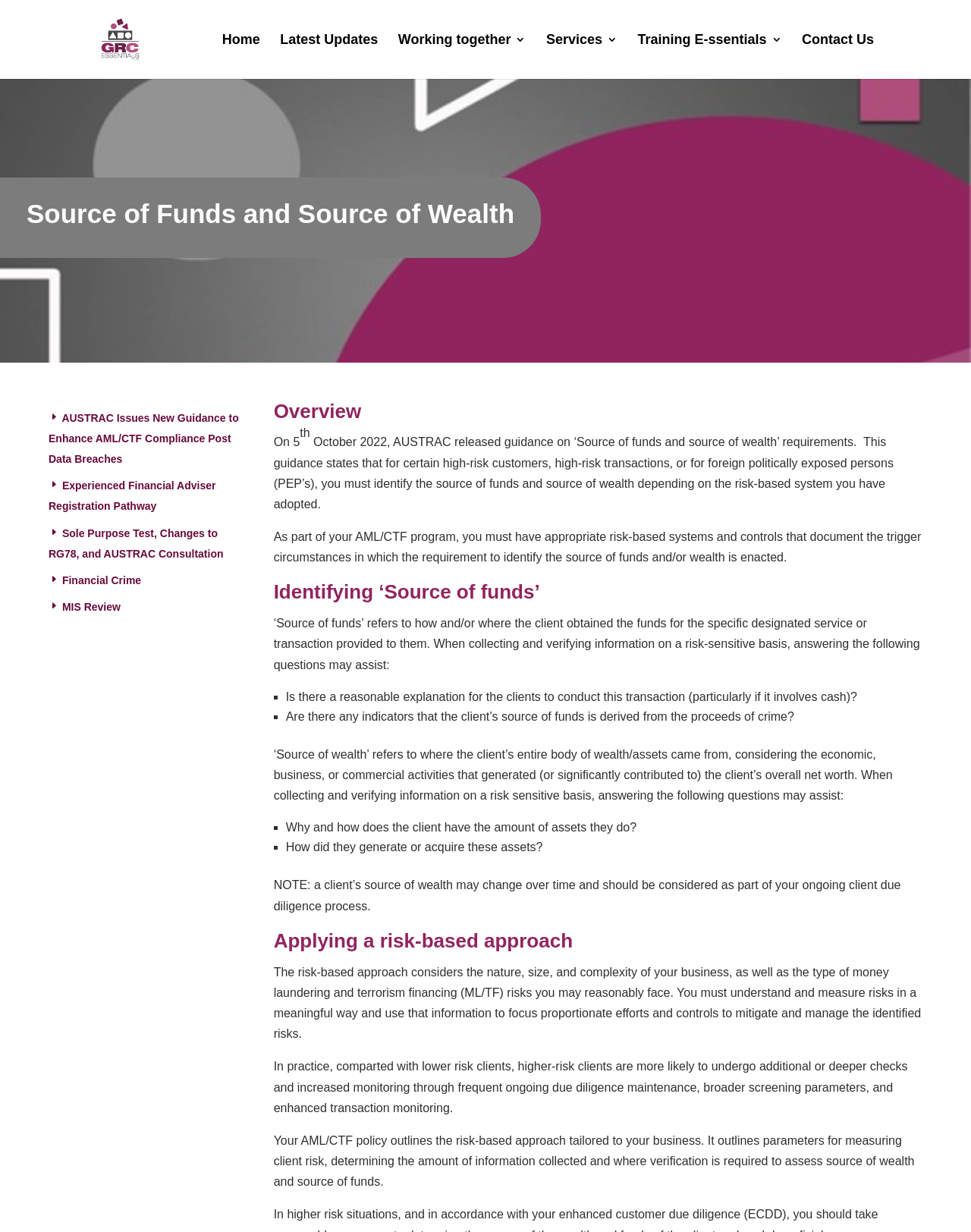Please reply to the following question using a single word or phrase: 
What should be considered as part of ongoing client due diligence process?

Client's source of wealth